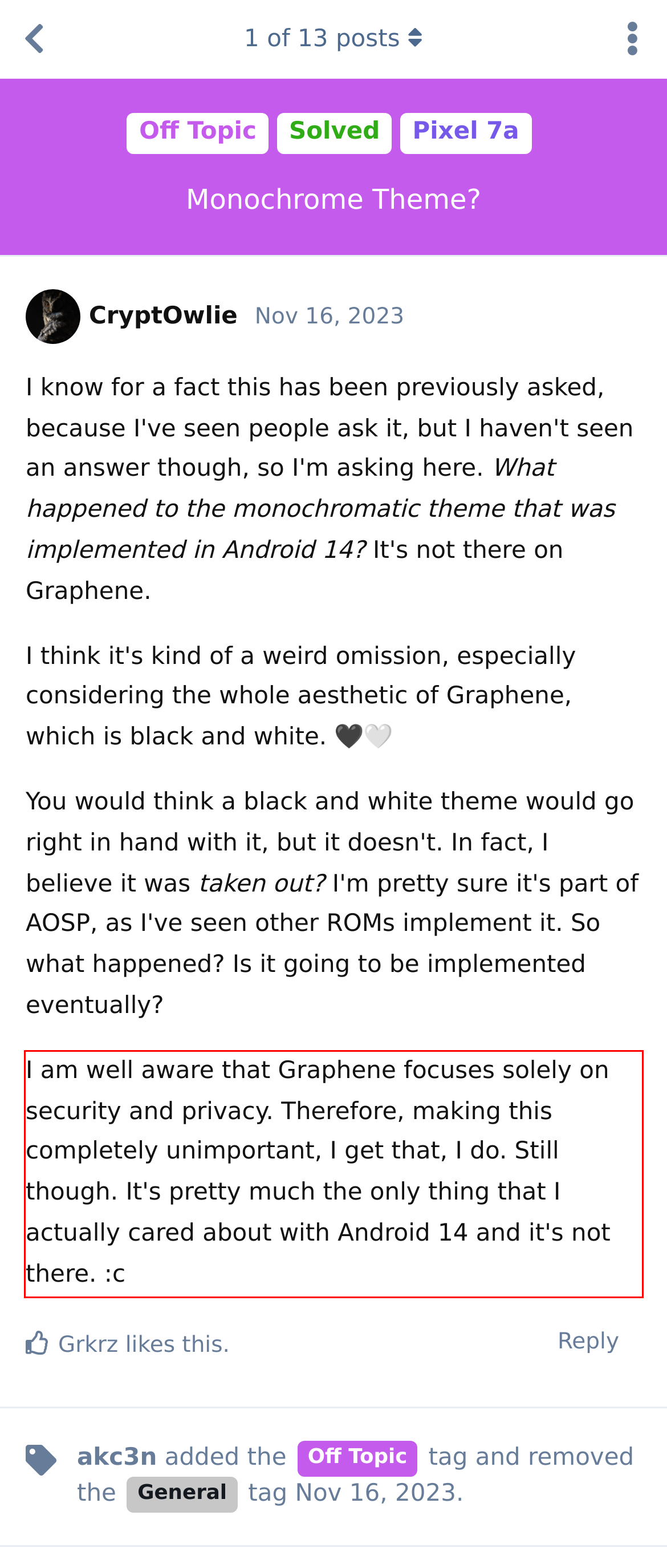Given a screenshot of a webpage, identify the red bounding box and perform OCR to recognize the text within that box.

I am well aware that Graphene focuses solely on security and privacy. Therefore, making this completely unimportant, I get that, I do. Still though. It's pretty much the only thing that I actually cared about with Android 14 and it's not there. :c